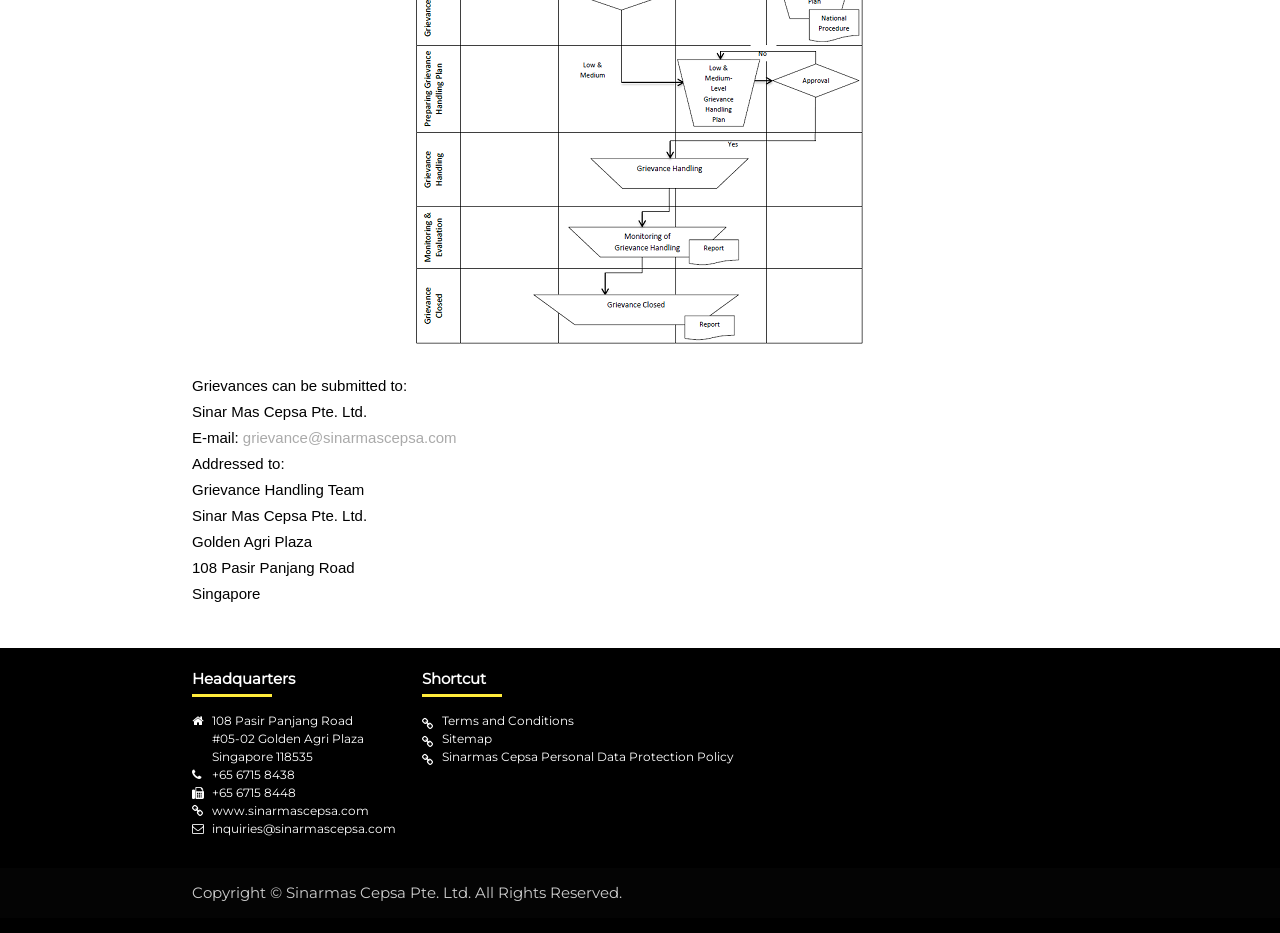Find the coordinates for the bounding box of the element with this description: "Progressive retinal atrophy - PRCD".

None